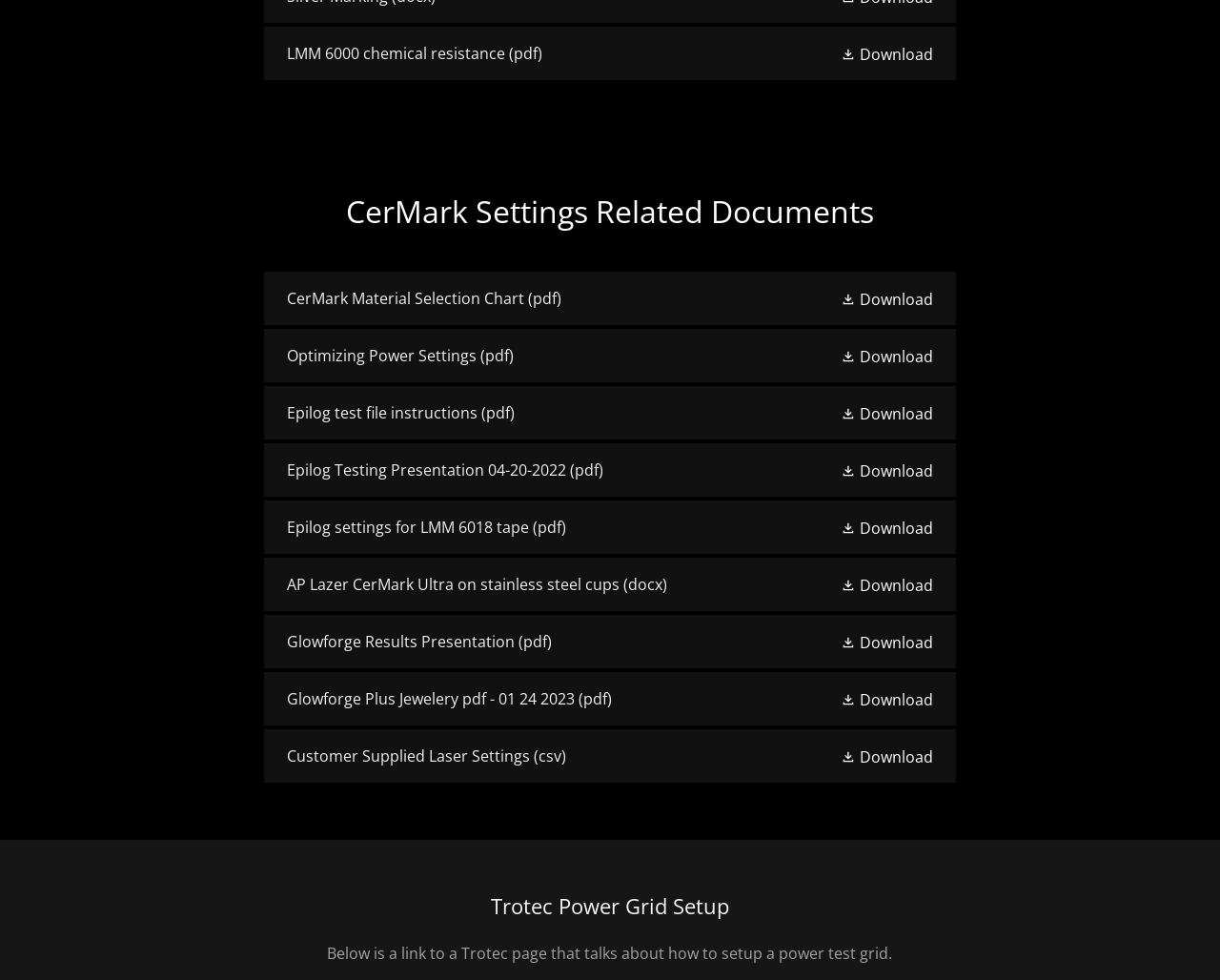Indicate the bounding box coordinates of the element that must be clicked to execute the instruction: "Download LMM 6000 chemical resistance". The coordinates should be given as four float numbers between 0 and 1, i.e., [left, top, right, bottom].

[0.217, 0.027, 0.783, 0.082]